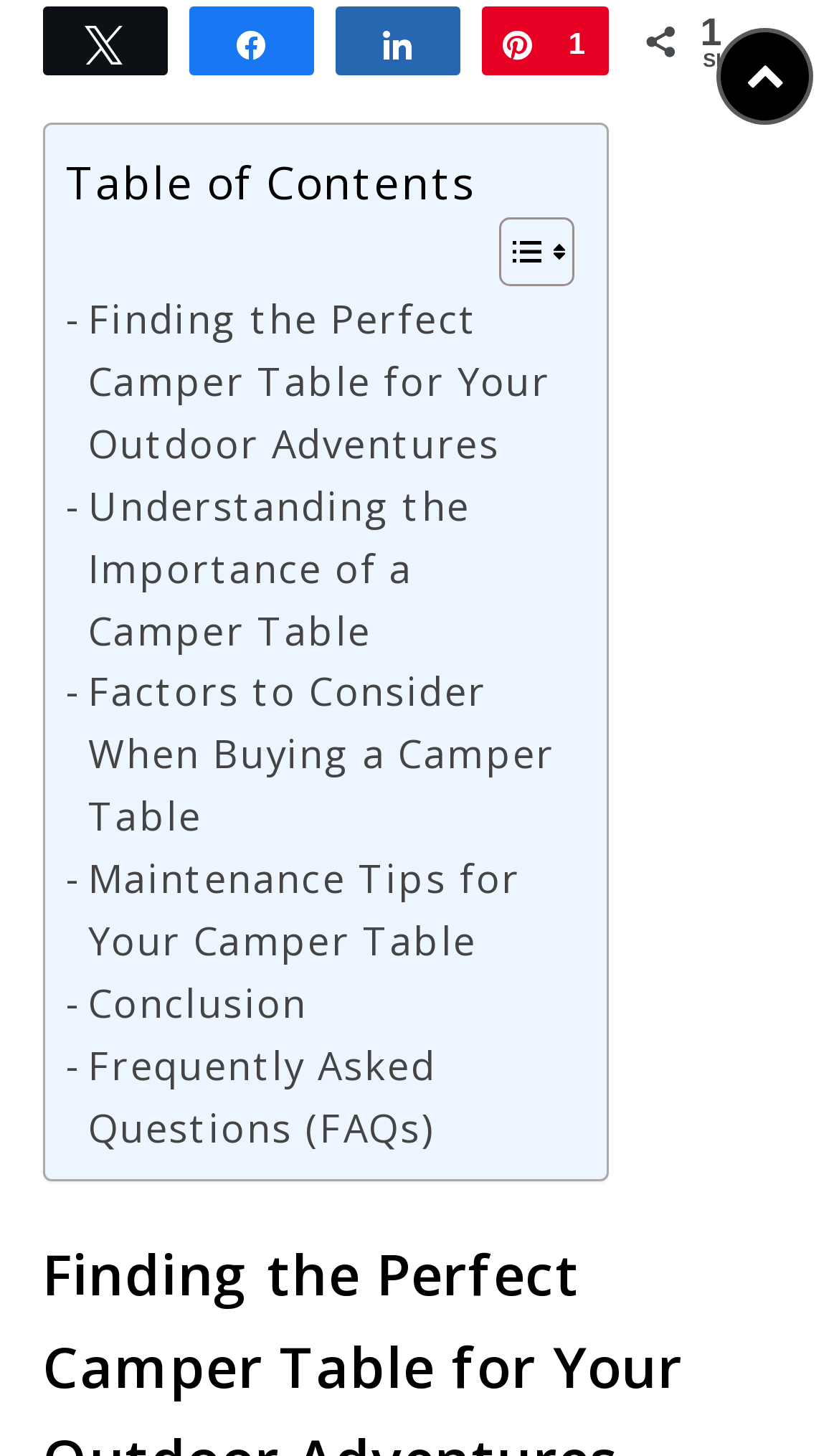Respond with a single word or phrase to the following question:
How many links are under 'Table of Contents'?

6